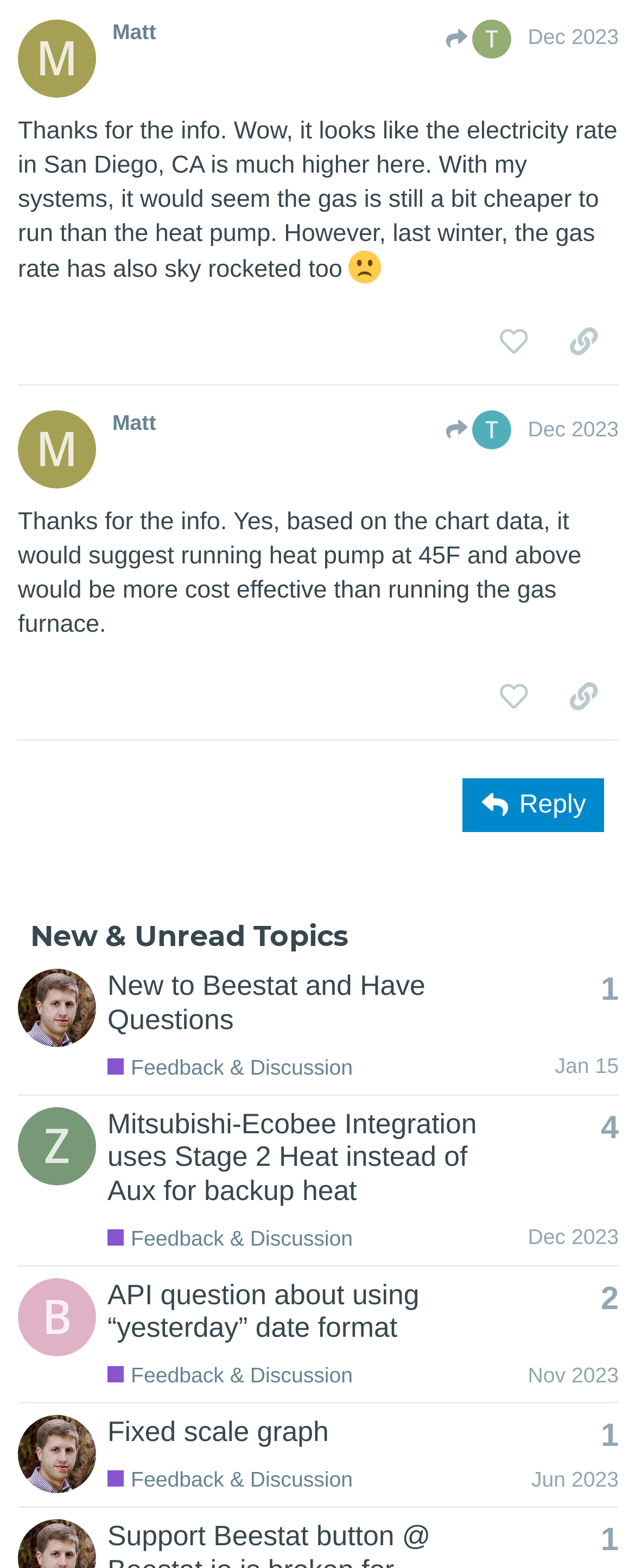How many replies does the topic 'Mitsubishi-Ecobee Integration uses Stage 2 Heat instead of Aux for backup heat' have?
Refer to the image and answer the question using a single word or phrase.

4